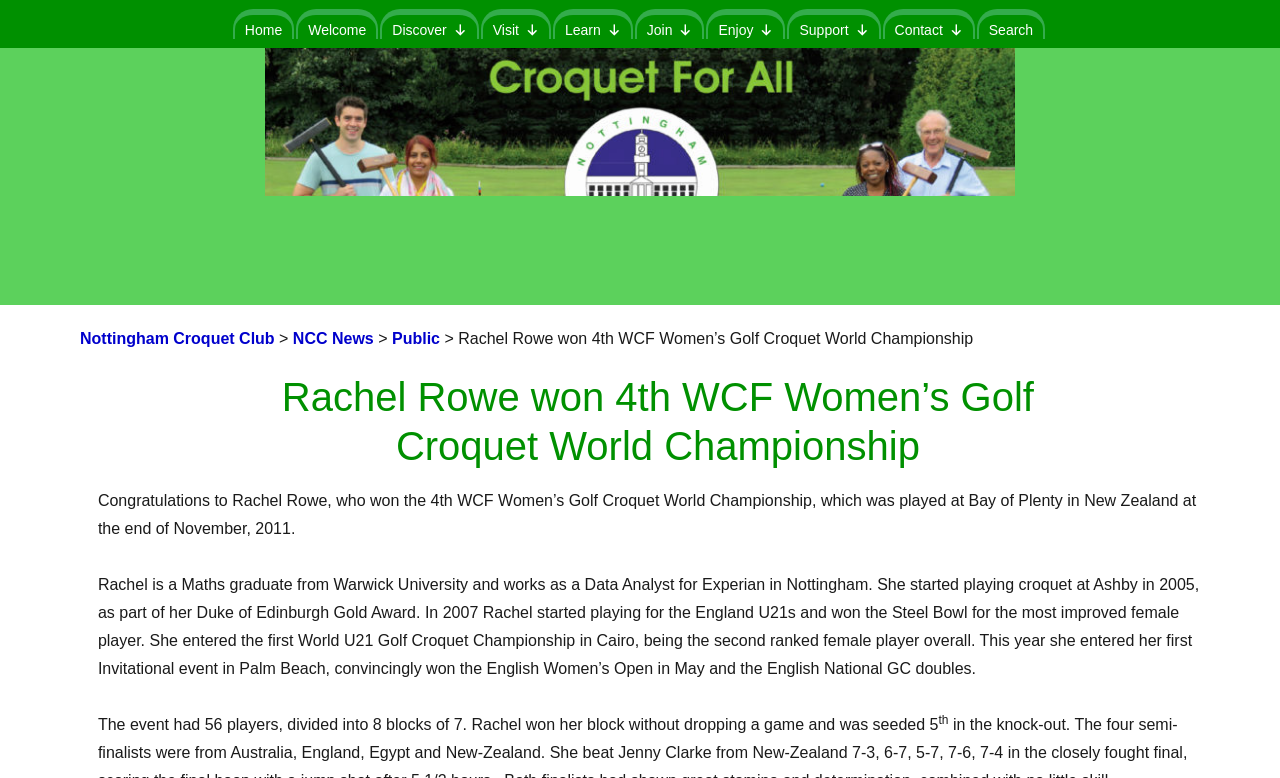Please find and generate the text of the main header of the webpage.

Rachel Rowe won 4th WCF Women’s Golf Croquet World Championship